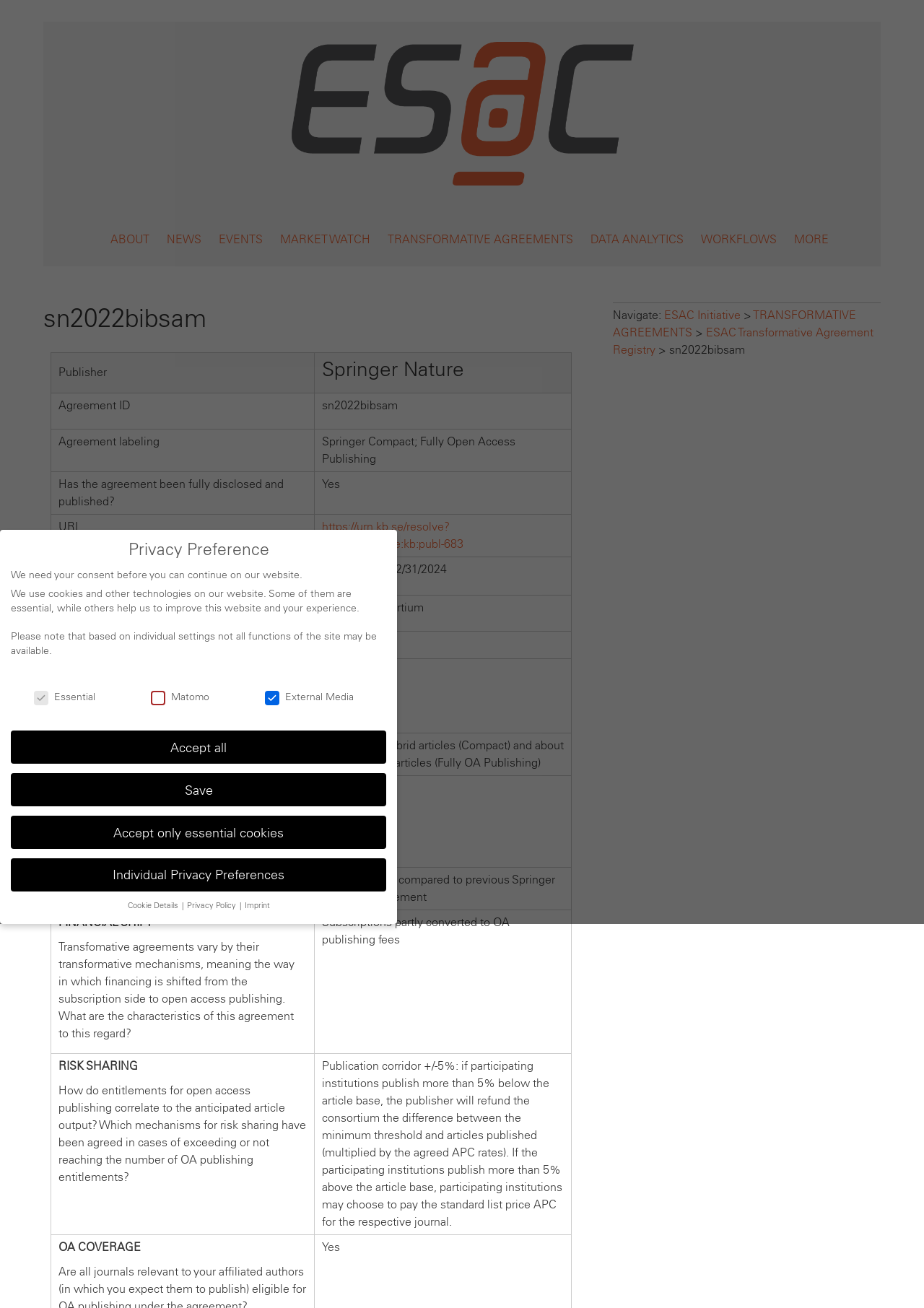Please locate the bounding box coordinates of the element's region that needs to be clicked to follow the instruction: "Click the ABOUT link". The bounding box coordinates should be provided as four float numbers between 0 and 1, i.e., [left, top, right, bottom].

[0.119, 0.168, 0.161, 0.198]